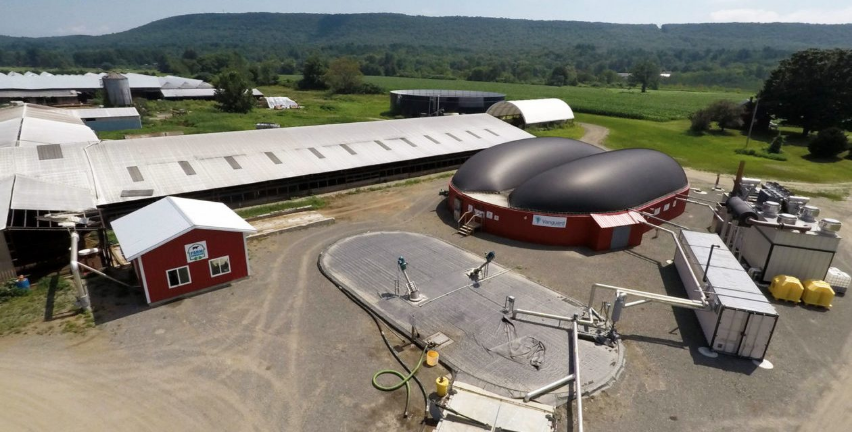Give an elaborate caption for the image.

This image showcases an expansive farm setup, prominently featuring a large anaerobic digester, designed to process organic waste. The digester, characterized by its distinctive dome shape and black covering, signifies a significant step towards sustainable energy production through renewable natural gas (RNG). Surrounding the digester are various farm buildings with metal roofs, indicative of a traditional agricultural setting. In the foreground, operational equipment such as pipelines and transfer stations suggests active management of waste resources, highlighting the farm's commitment to environmentally friendly practices. The lush greenery of the hills in the background further emphasizes the rural location, creating a harmonious balance between agricultural activity and natural landscapes. As part of an initiative by Vanguard Renewables, this facility will transform cow manure and food waste into RNG, contributing to low-carbon energy efforts and positioning renewable natural gas as a crucial player in the future of green energy.